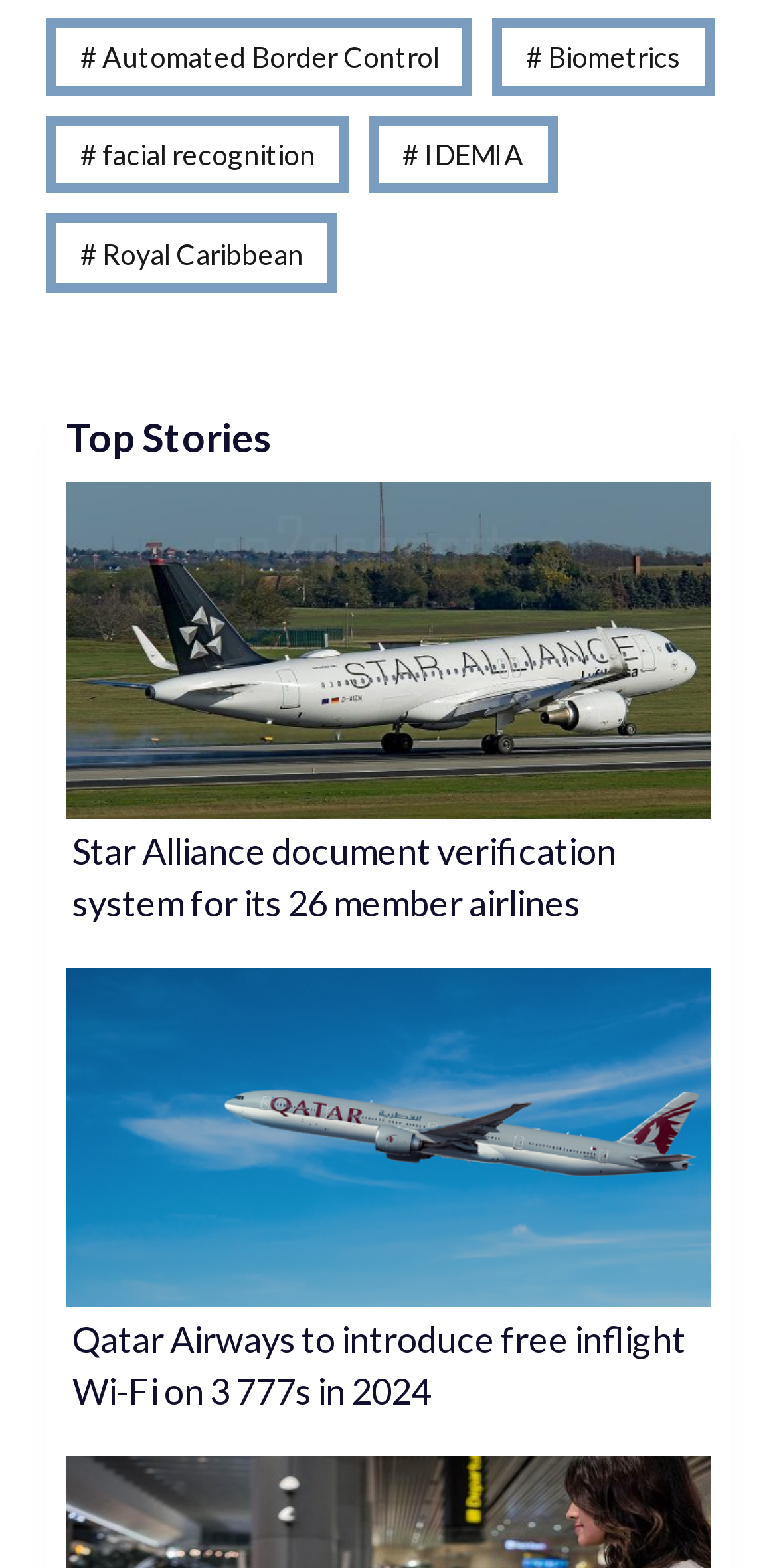Find the coordinates for the bounding box of the element with this description: "# Biometrics".

[0.634, 0.011, 0.92, 0.061]